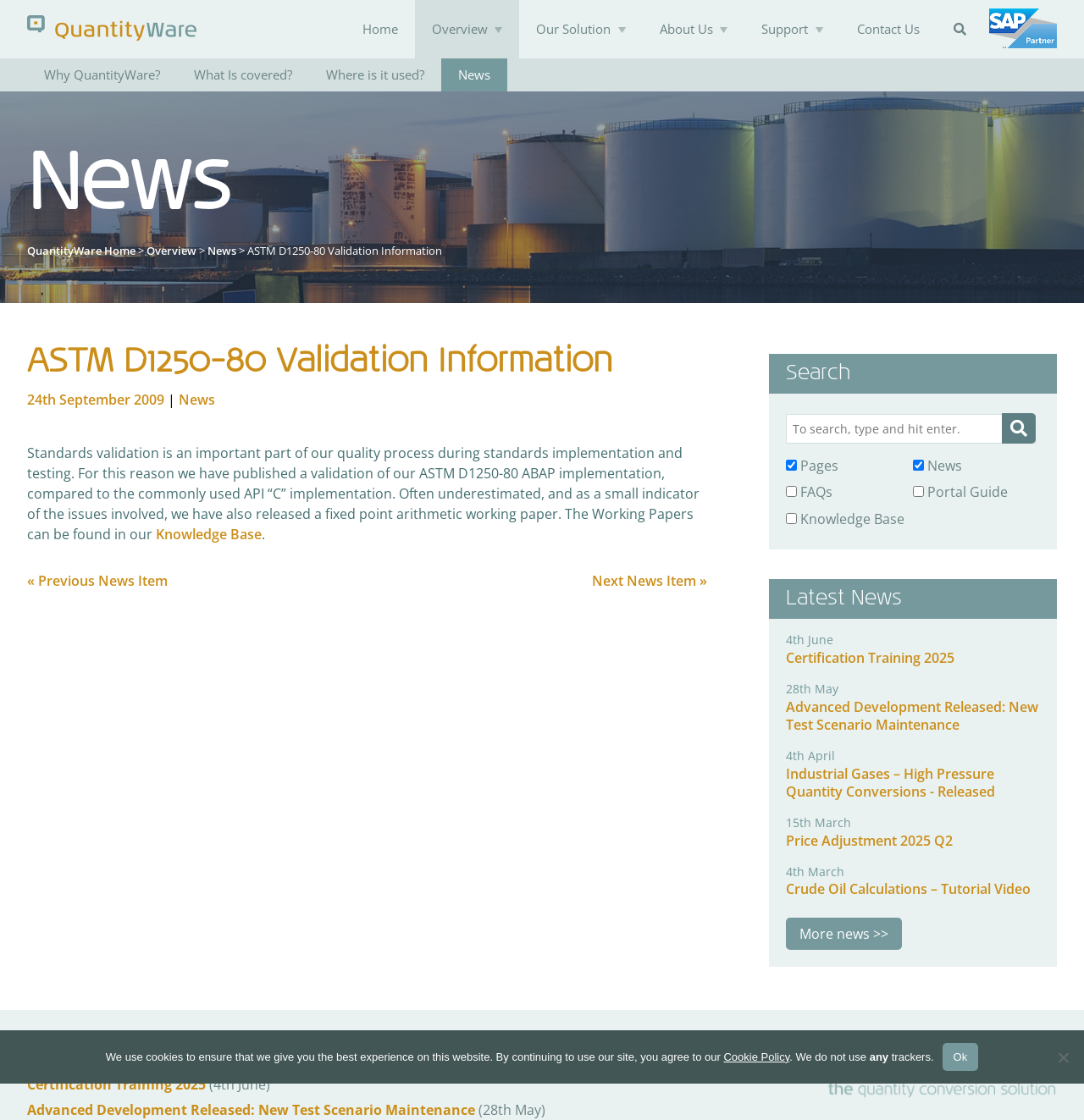What is the purpose of the search bar?
Give a comprehensive and detailed explanation for the question.

The search bar is located at the top of the webpage, and it has a placeholder text 'Search QuantityWare'. This suggests that the purpose of the search bar is to search the portal for relevant information.